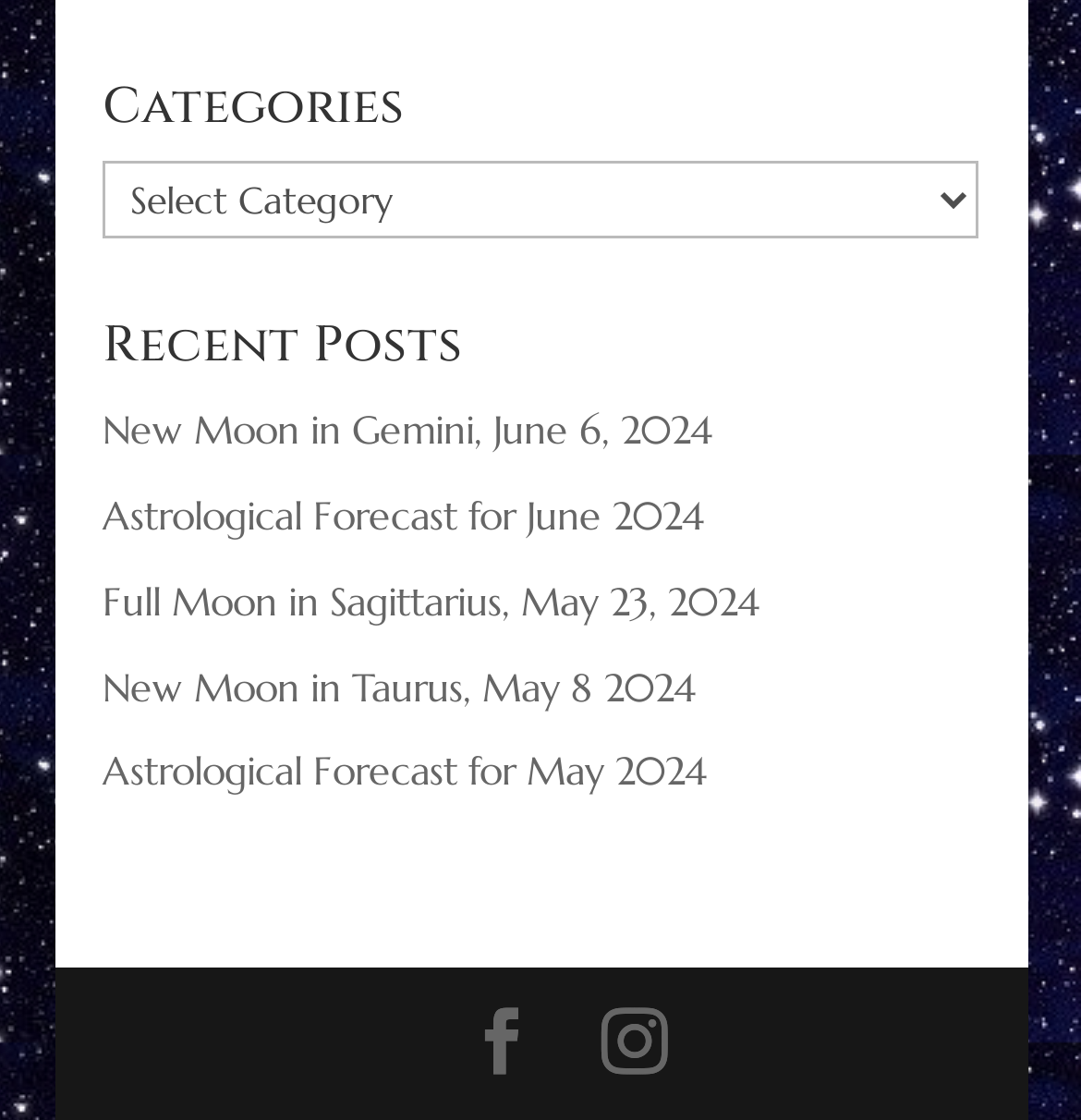Find the bounding box coordinates of the area that needs to be clicked in order to achieve the following instruction: "Go to the next page". The coordinates should be specified as four float numbers between 0 and 1, i.e., [left, top, right, bottom].

[0.556, 0.901, 0.618, 0.968]